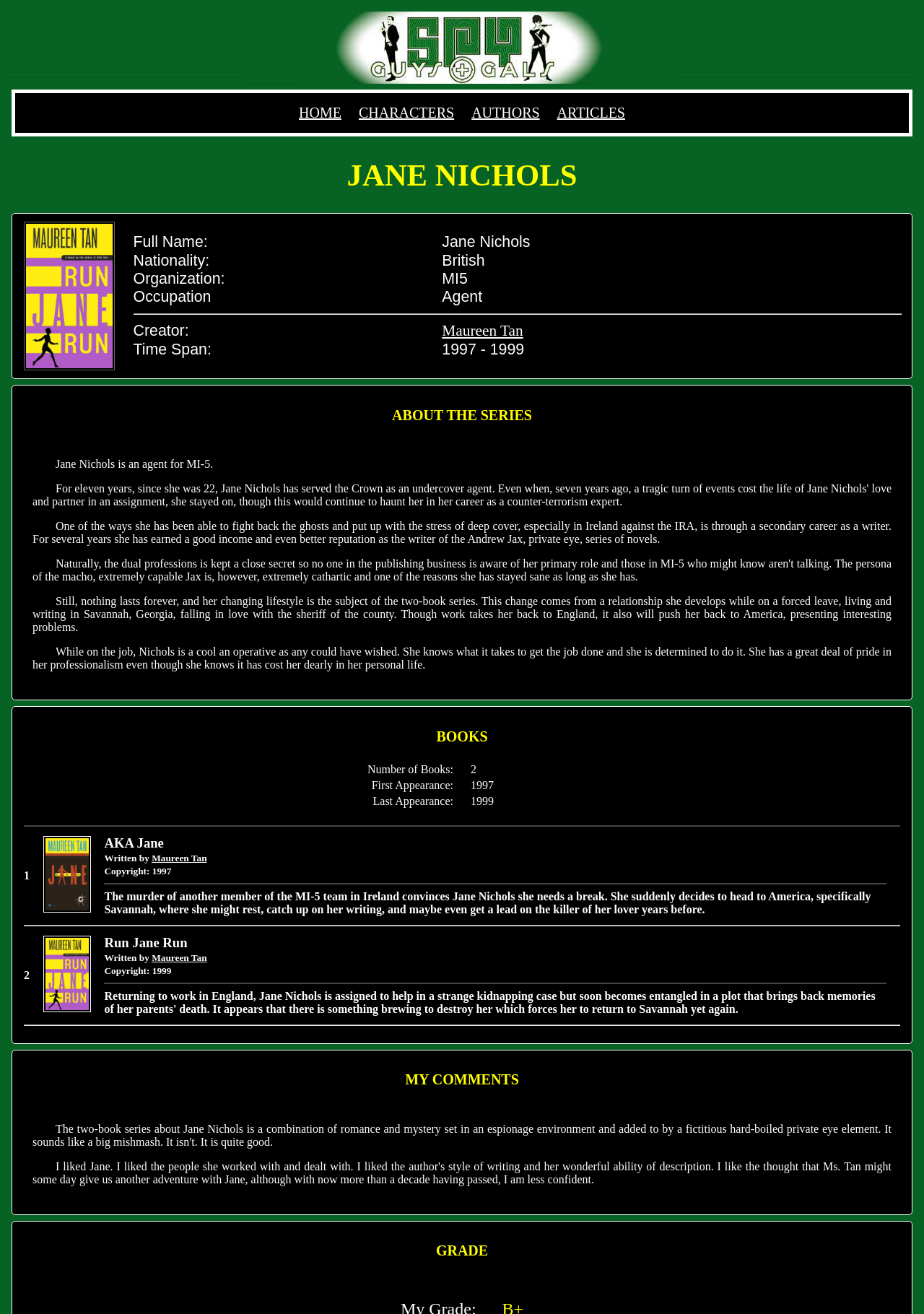Determine the bounding box coordinates of the section I need to click to execute the following instruction: "Click CHARACTERS". Provide the coordinates as four float numbers between 0 and 1, i.e., [left, top, right, bottom].

[0.388, 0.08, 0.492, 0.092]